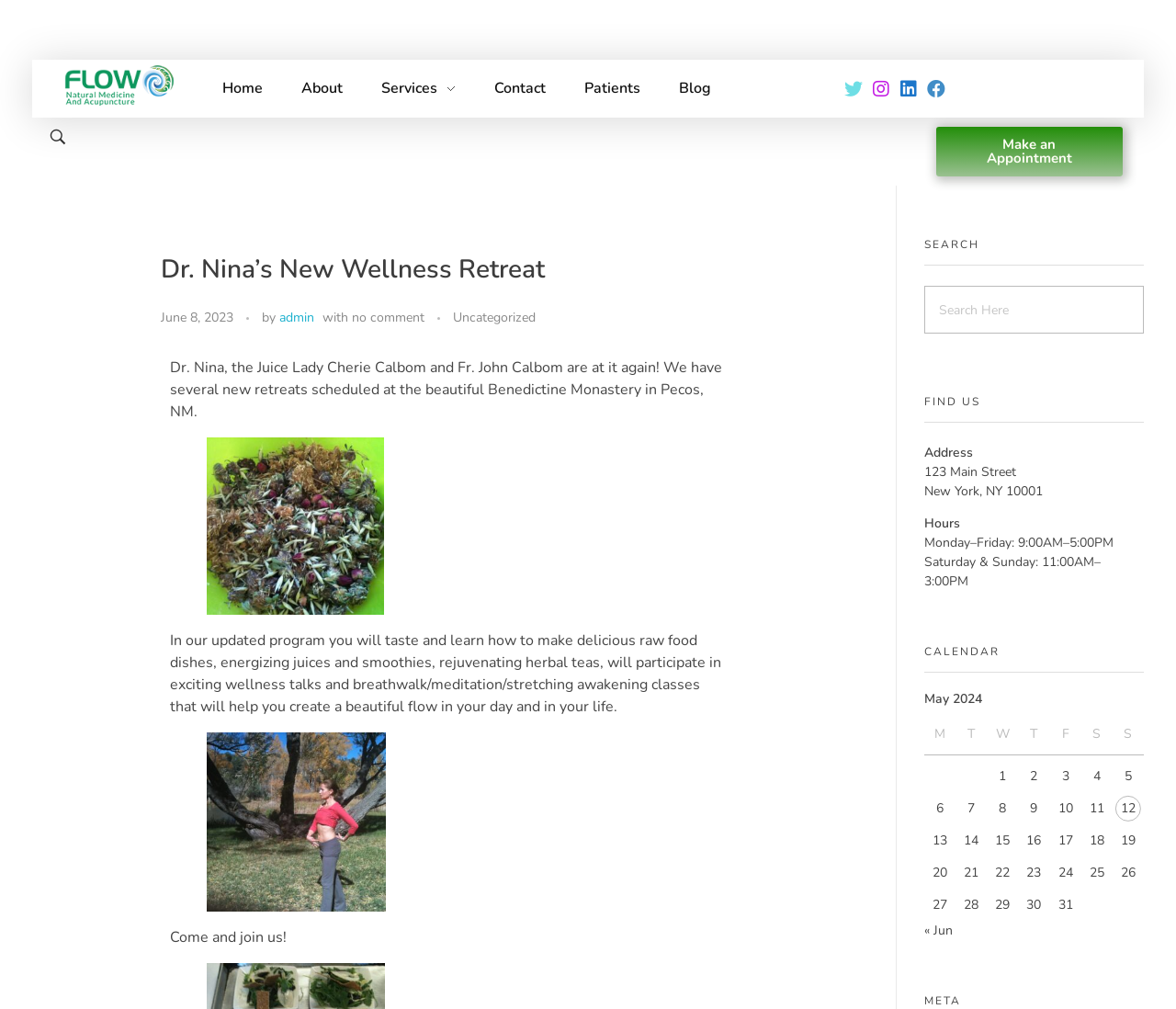Please determine the bounding box coordinates of the area that needs to be clicked to complete this task: 'Search for something'. The coordinates must be four float numbers between 0 and 1, formatted as [left, top, right, bottom].

[0.786, 0.283, 0.973, 0.331]